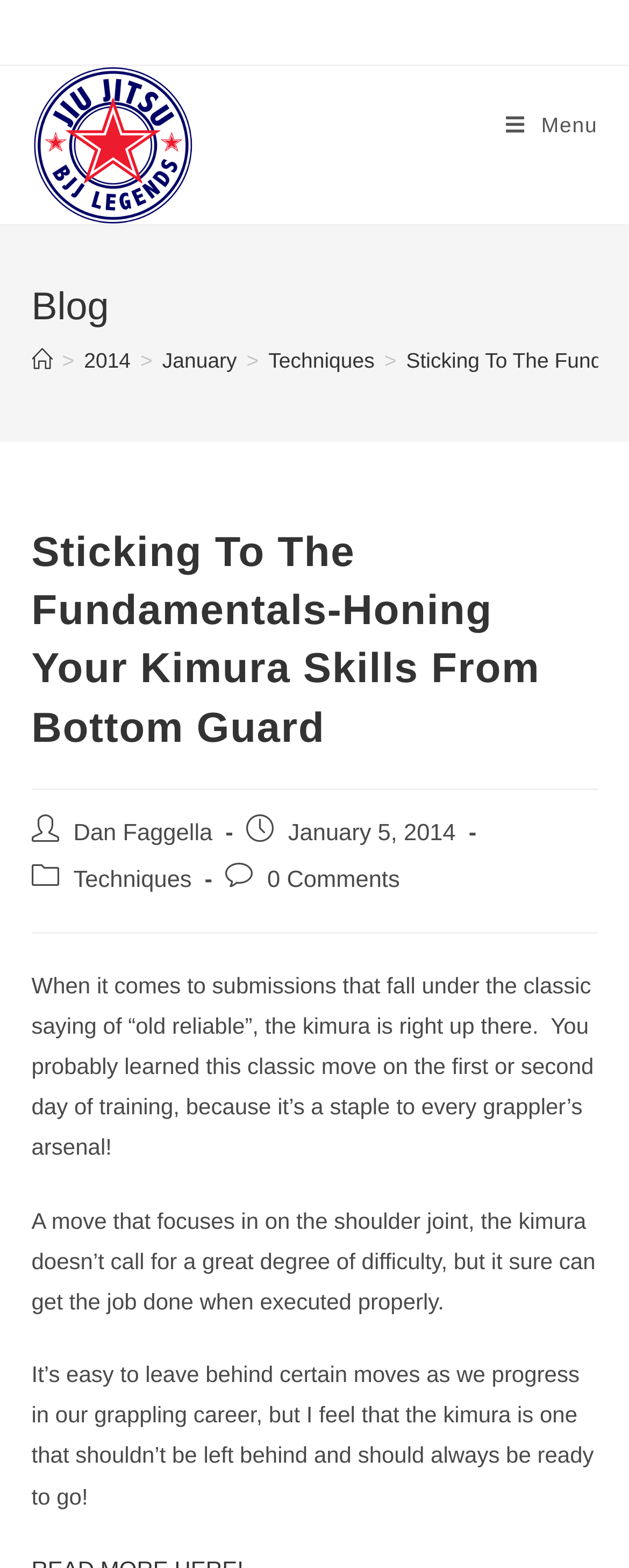Locate the bounding box coordinates of the clickable element to fulfill the following instruction: "Read the article by Dan Faggella". Provide the coordinates as four float numbers between 0 and 1 in the format [left, top, right, bottom].

[0.117, 0.524, 0.338, 0.54]